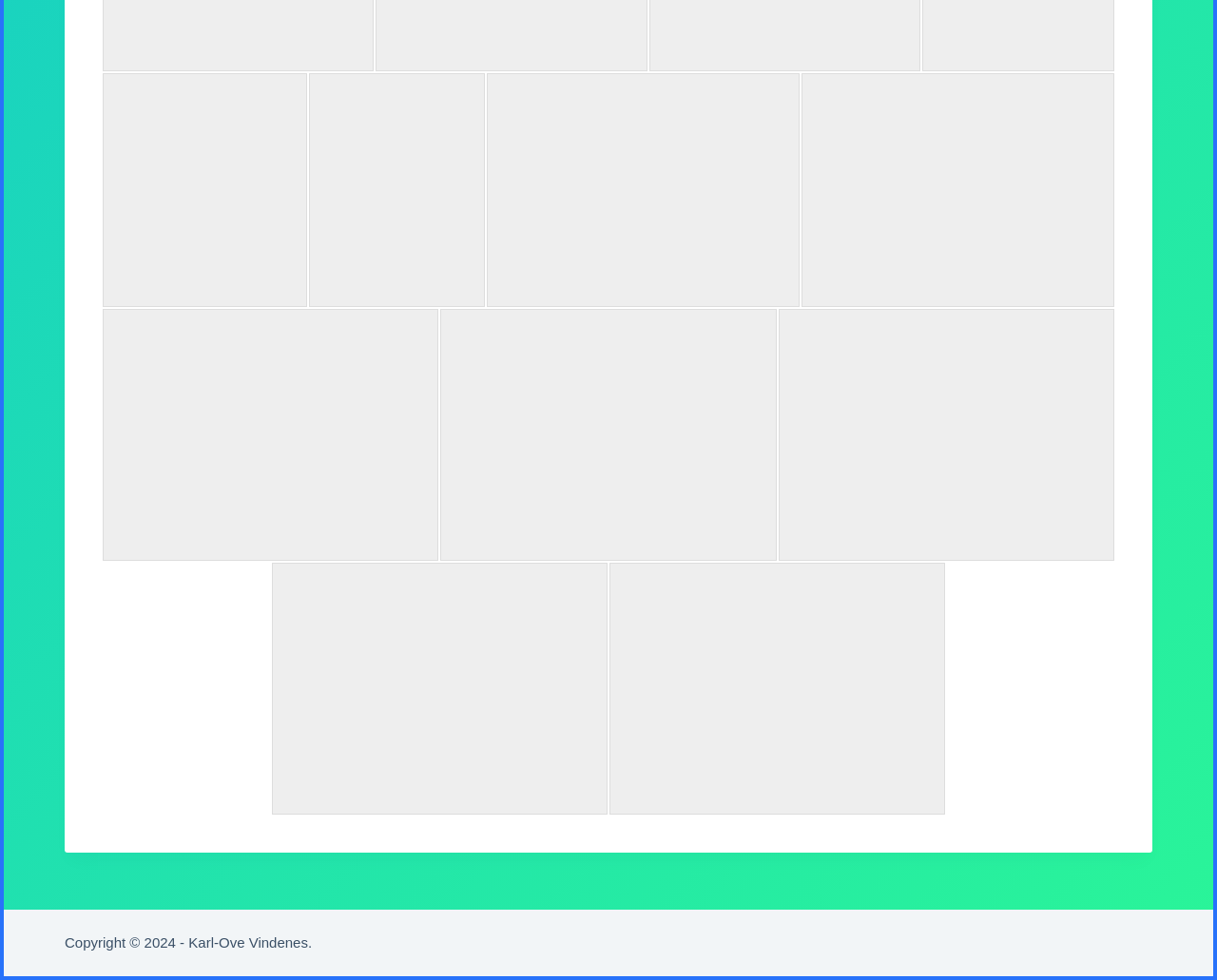Extract the bounding box coordinates for the UI element described as: "Karl-Ove Vindenes".

[0.155, 0.954, 0.253, 0.97]